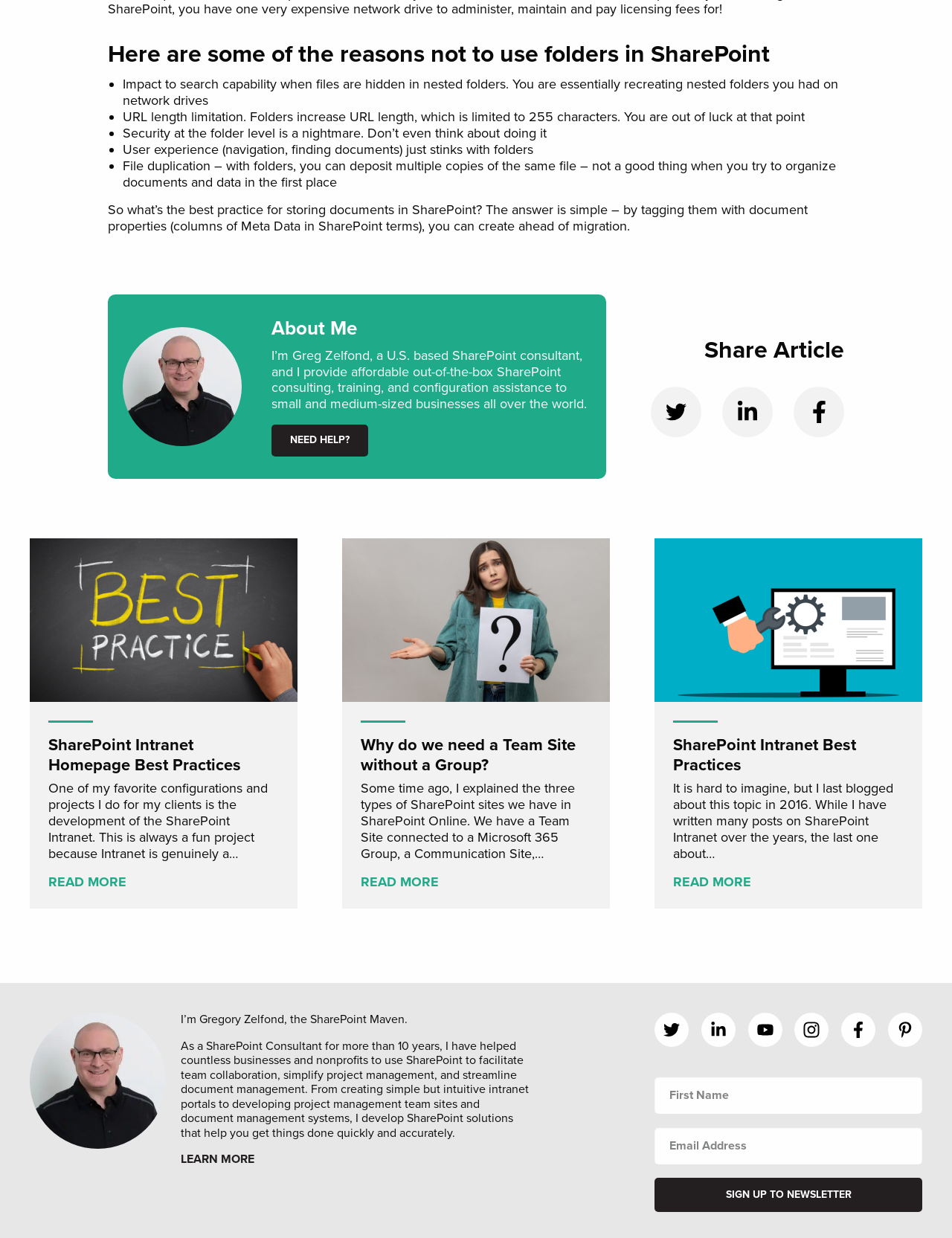Extract the bounding box coordinates for the UI element described as: "Share on LinkedIn".

[0.759, 0.312, 0.812, 0.353]